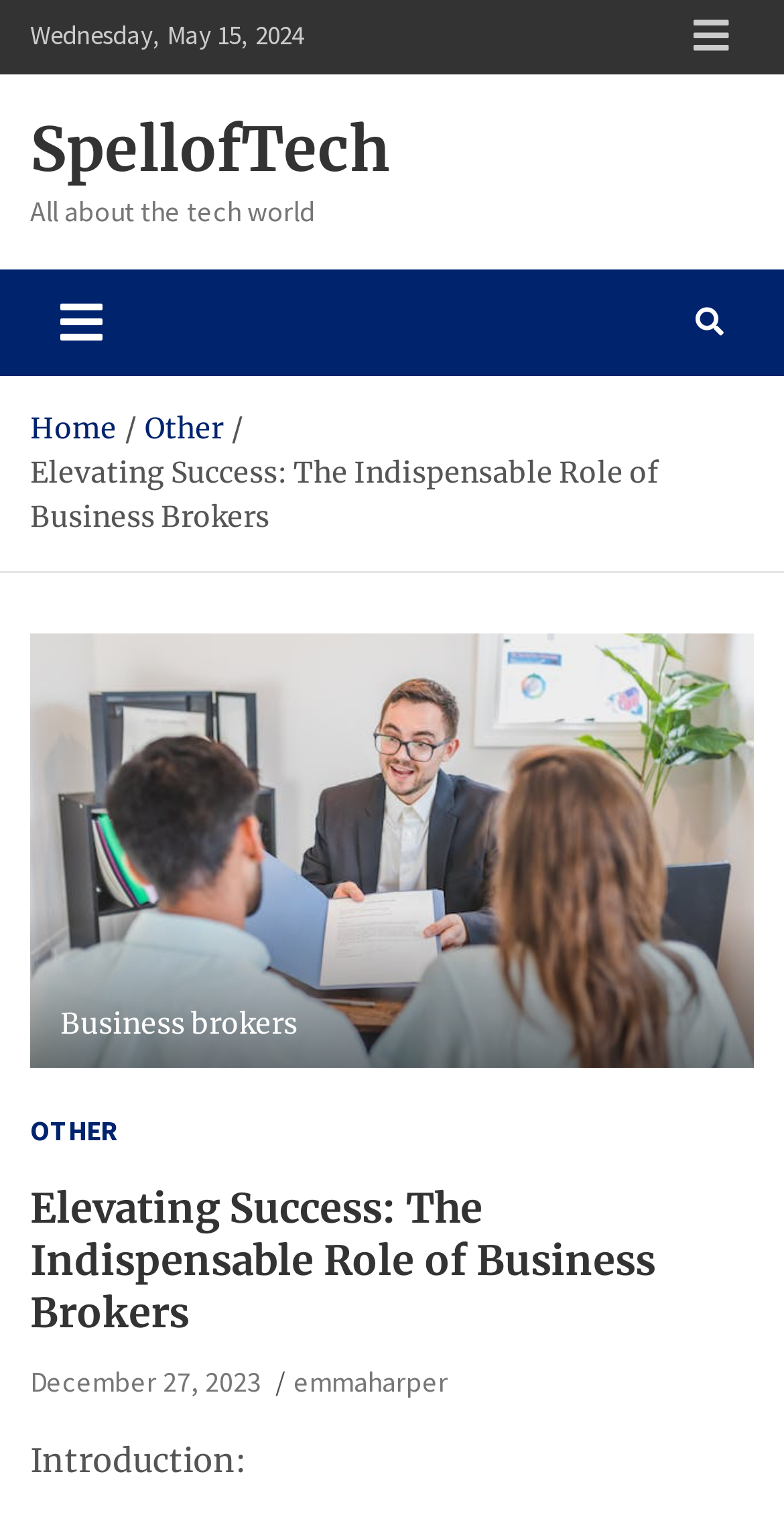Who is the author of the latest article?
Provide a comprehensive and detailed answer to the question.

I found the author of the latest article by looking at the link 'emmaharper' which is located below the heading 'Elevating Success: The Indispensable Role of Business Brokers'.